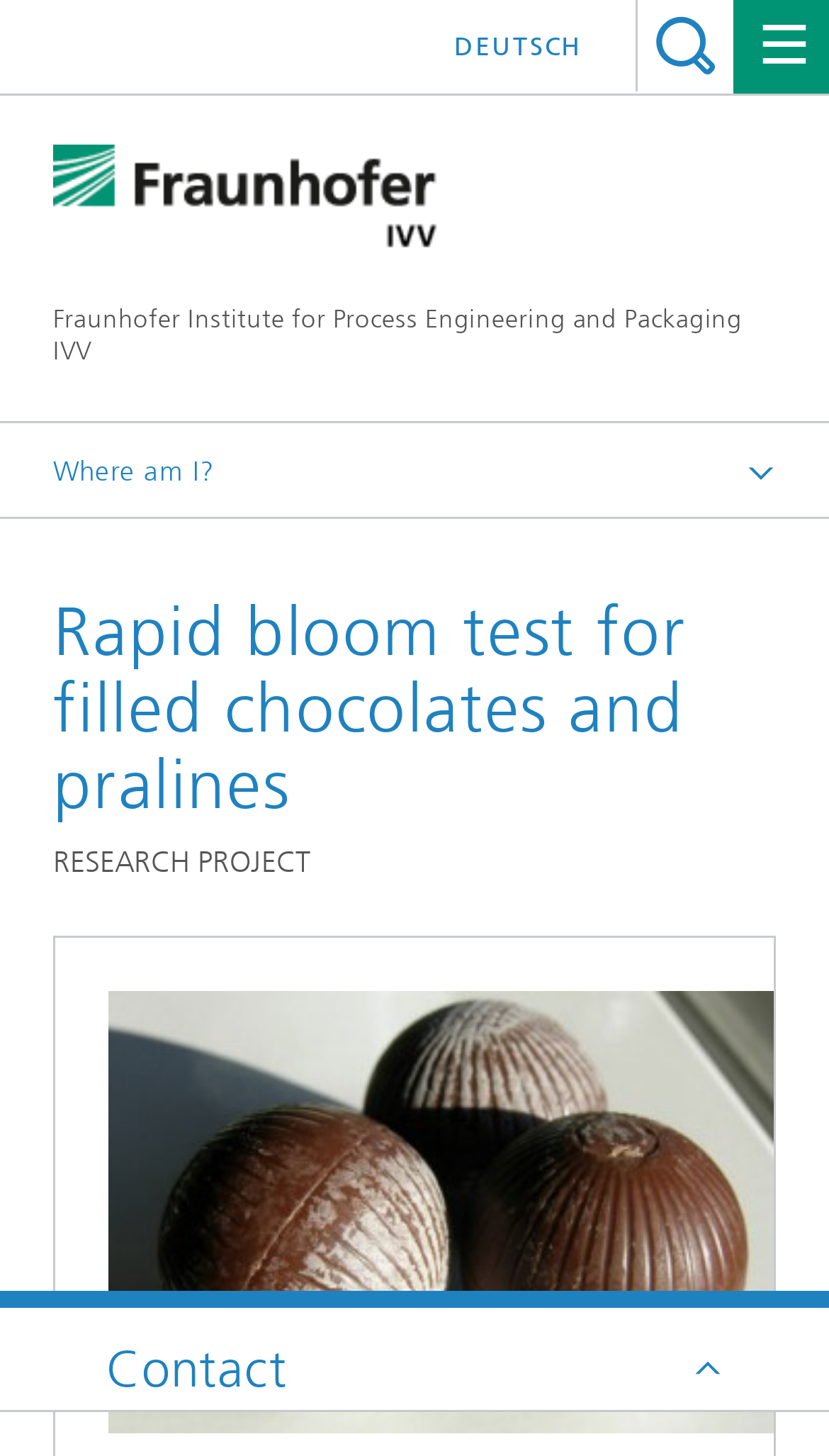Please find and report the primary heading text from the webpage.

Rapid bloom test for filled chocolates and pralines